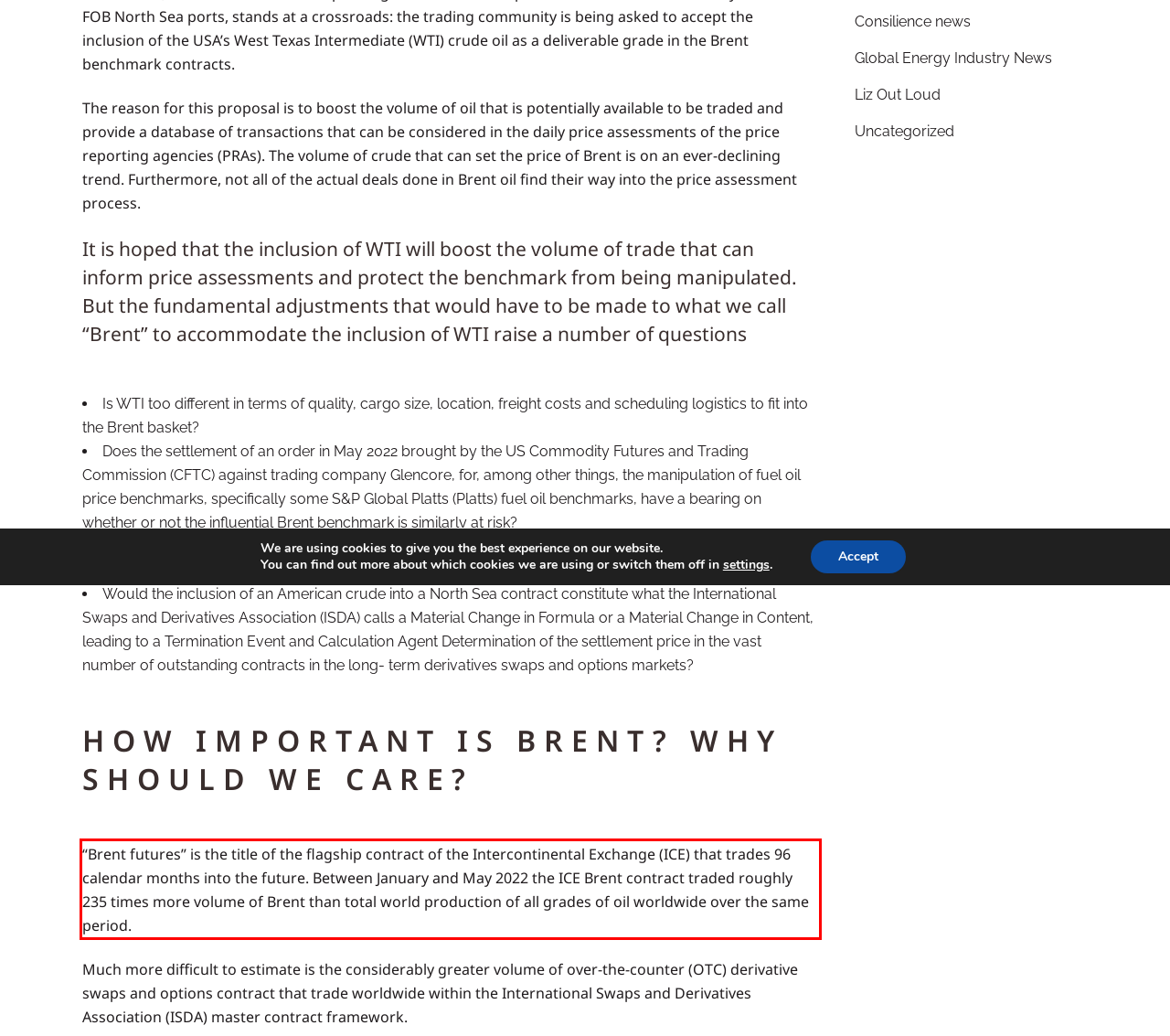From the provided screenshot, extract the text content that is enclosed within the red bounding box.

“Brent futures” is the title of the flagship contract of the Intercontinental Exchange (ICE) that trades 96 calendar months into the future. Between January and May 2022 the ICE Brent contract traded roughly 235 times more volume of Brent than total world production of all grades of oil worldwide over the same period.